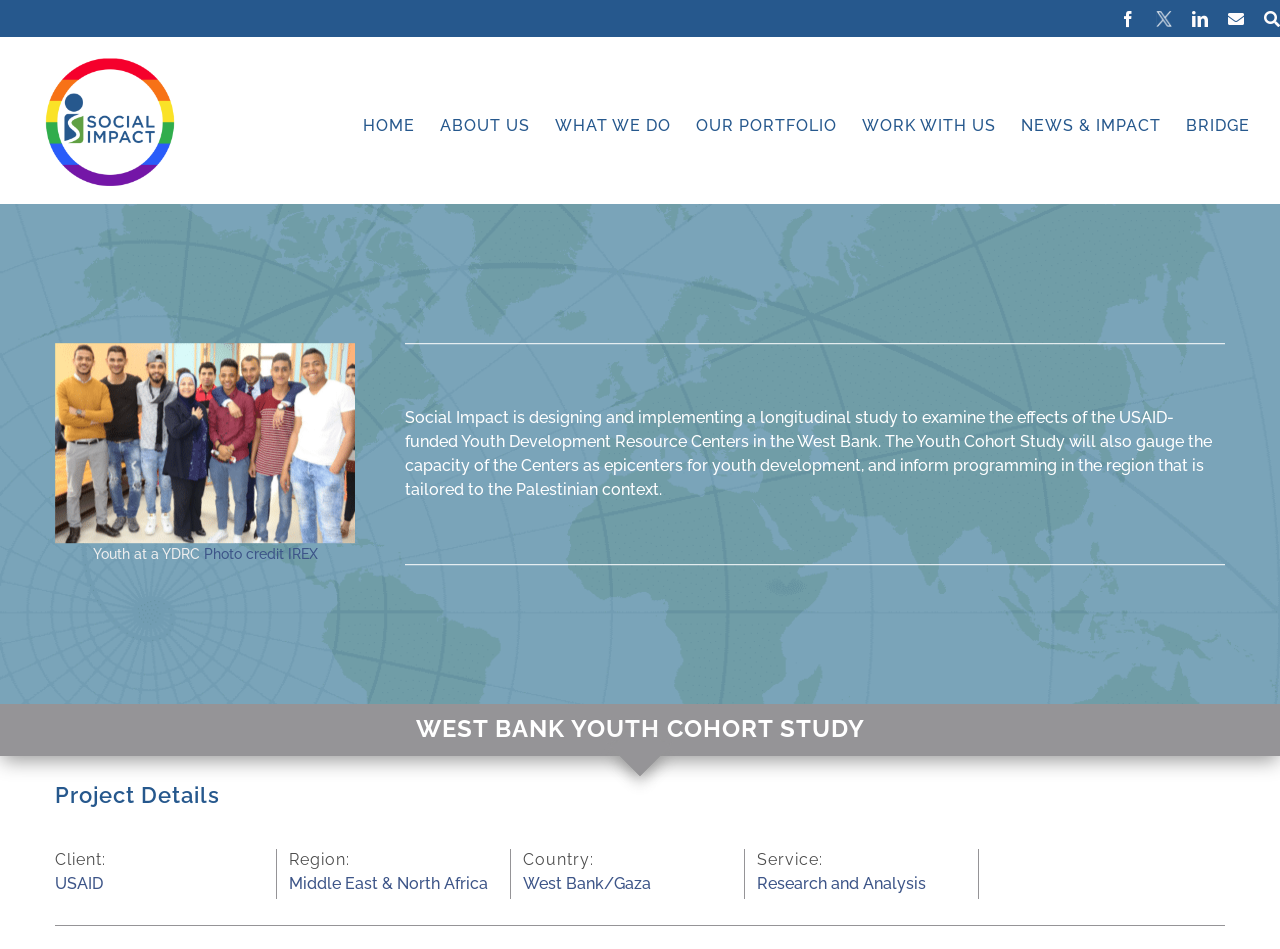Identify the bounding box coordinates of the section that should be clicked to achieve the task described: "View project details".

[0.043, 0.823, 0.957, 0.853]